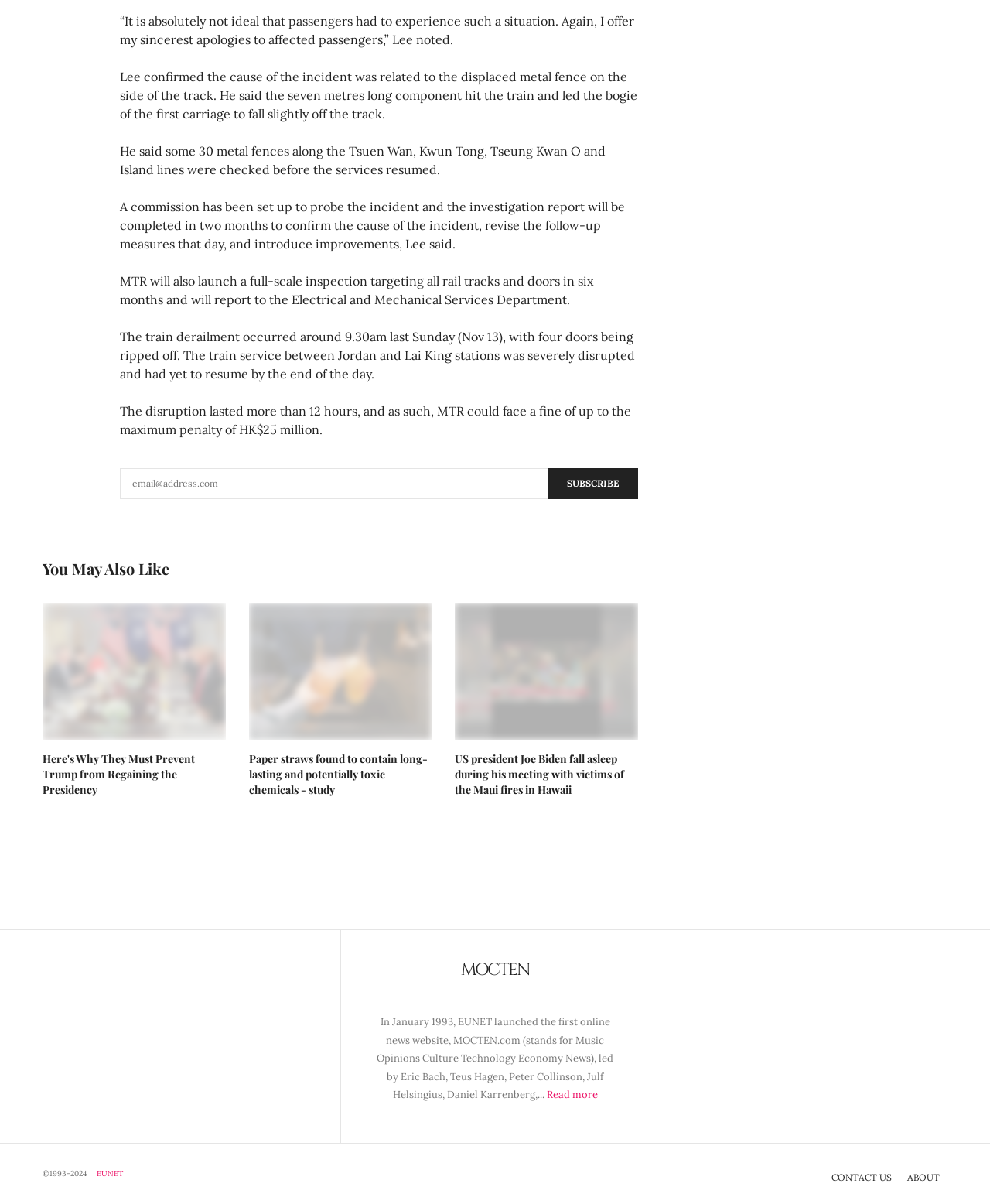Find the bounding box coordinates of the clickable region needed to perform the following instruction: "View article about preventing Trump from regaining the presidency". The coordinates should be provided as four float numbers between 0 and 1, i.e., [left, top, right, bottom].

[0.043, 0.624, 0.197, 0.662]